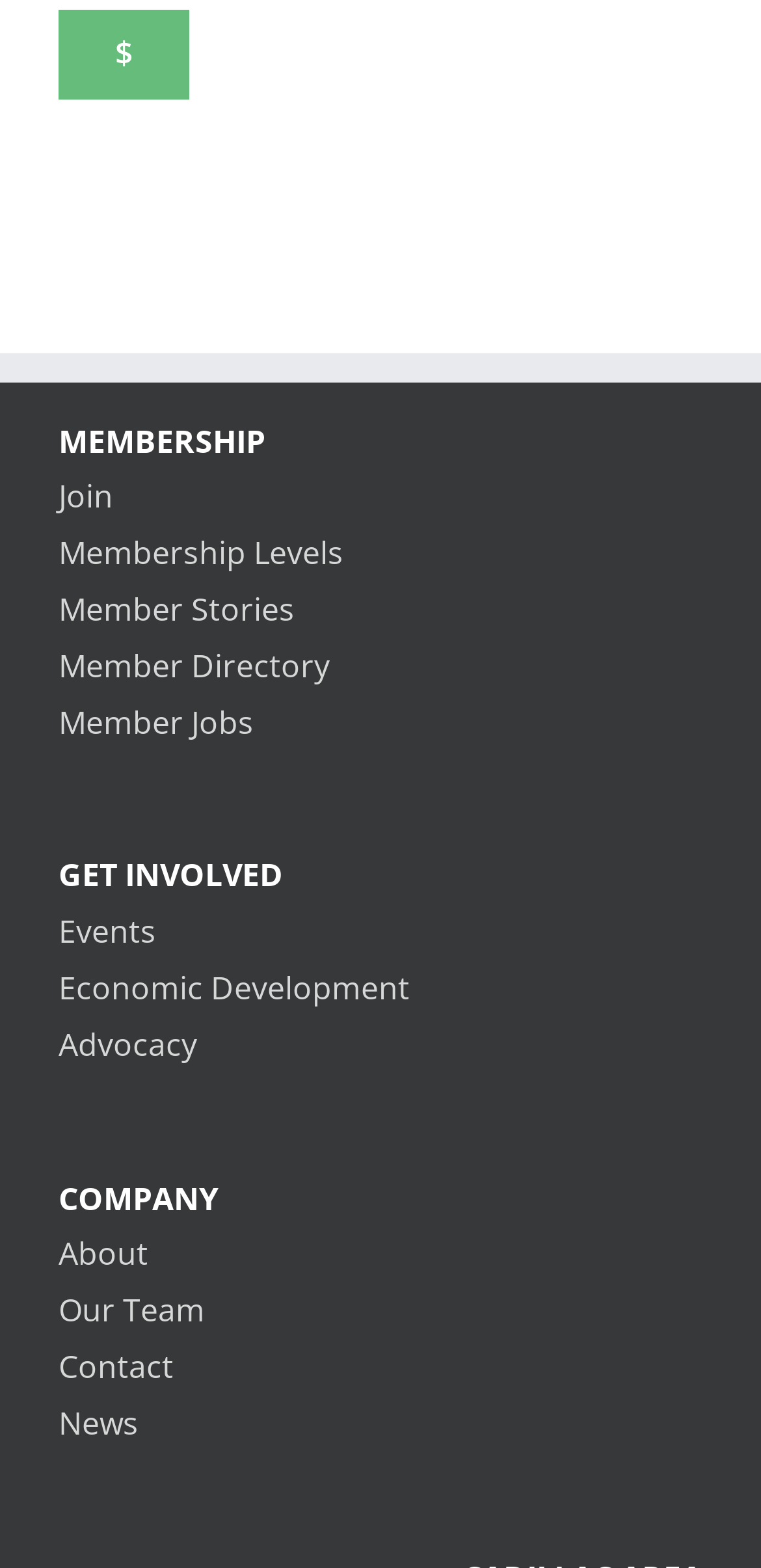Determine the bounding box coordinates for the UI element with the following description: "Join". The coordinates should be four float numbers between 0 and 1, represented as [left, top, right, bottom].

[0.077, 0.303, 0.149, 0.33]